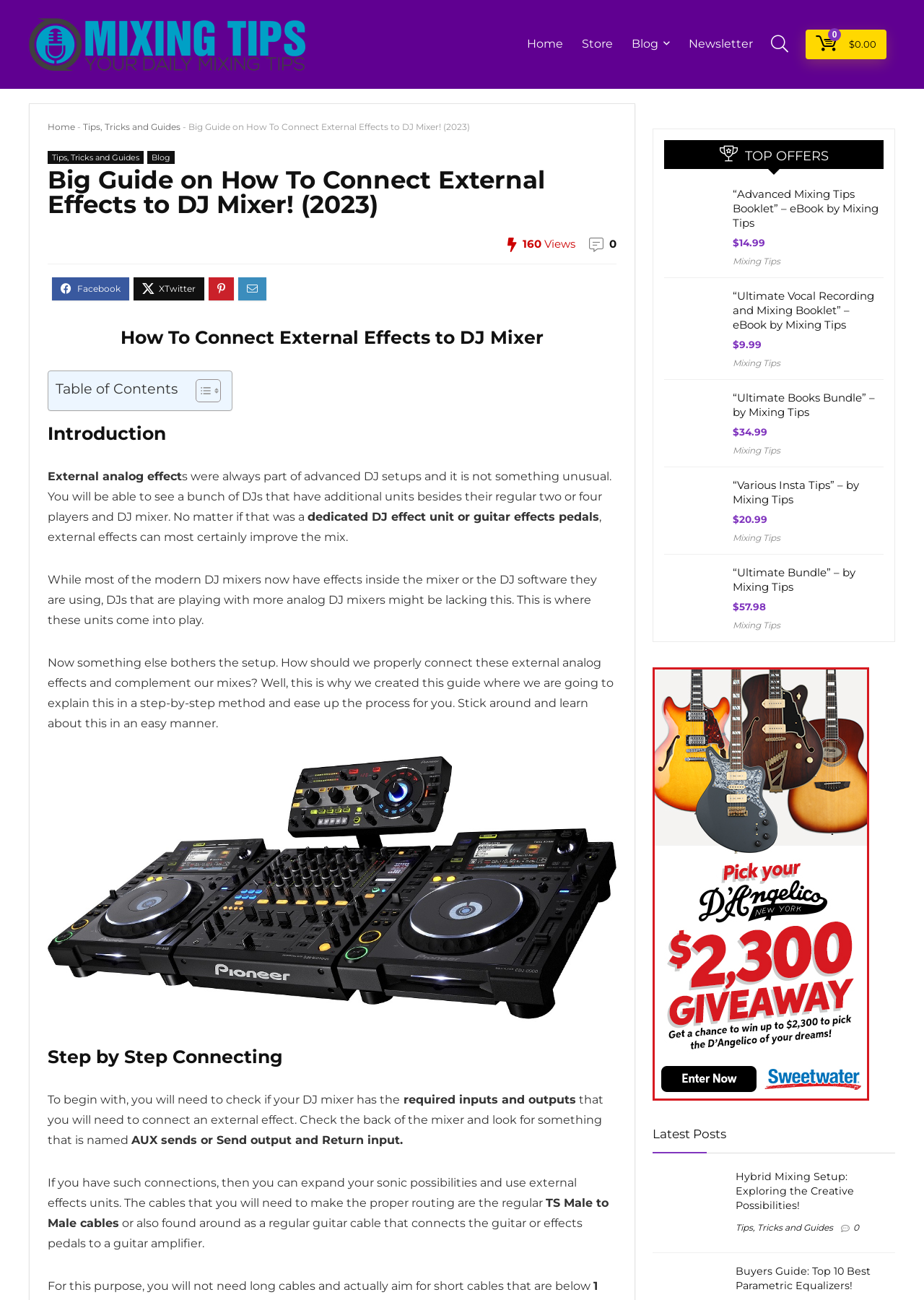Pinpoint the bounding box coordinates of the clickable element to carry out the following instruction: "Buy the 'Advanced Mixing Tips Booklet' eBook."

[0.793, 0.144, 0.951, 0.177]